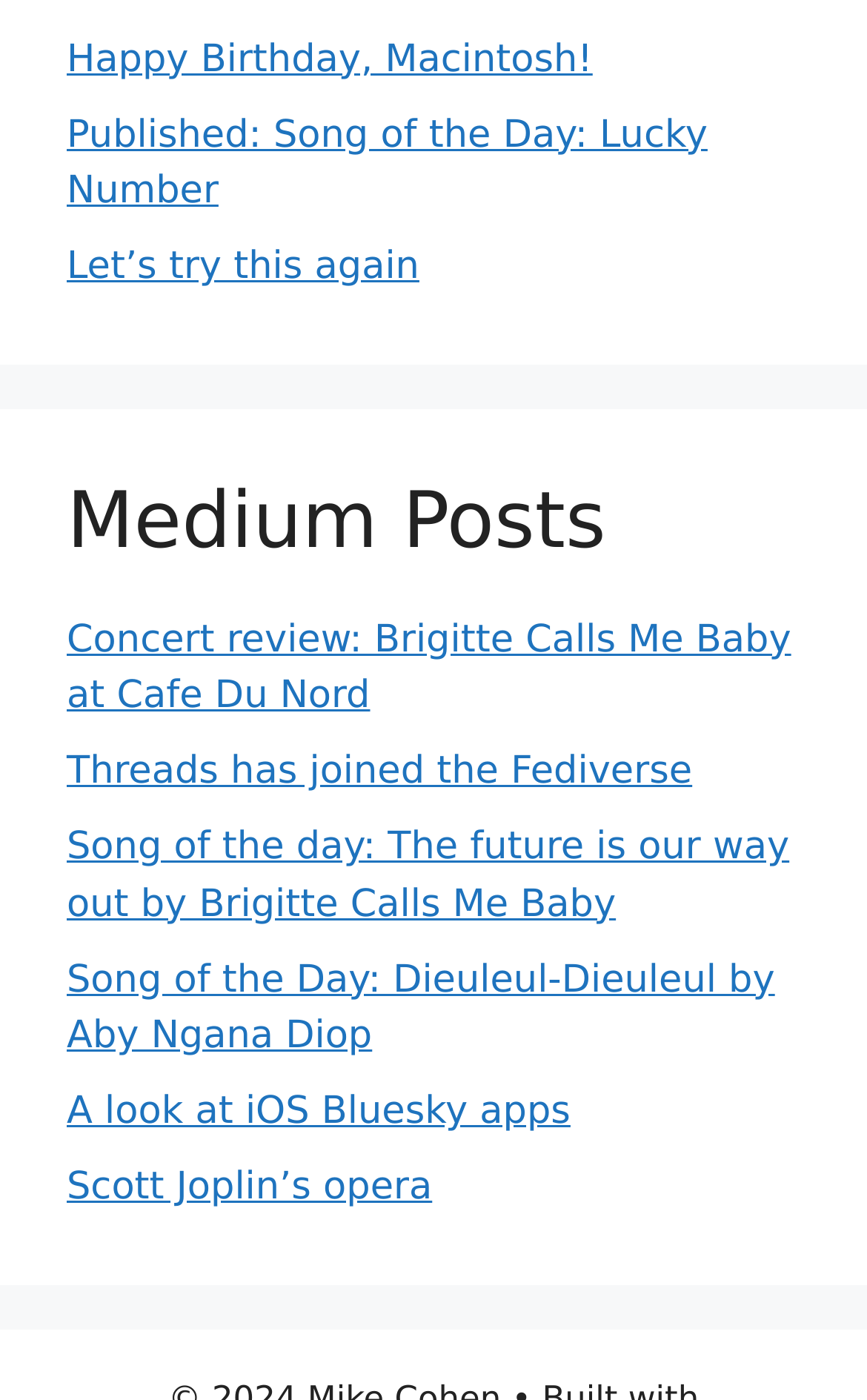Using floating point numbers between 0 and 1, provide the bounding box coordinates in the format (top-left x, top-left y, bottom-right x, bottom-right y). Locate the UI element described here: Let’s try this again

[0.077, 0.175, 0.484, 0.207]